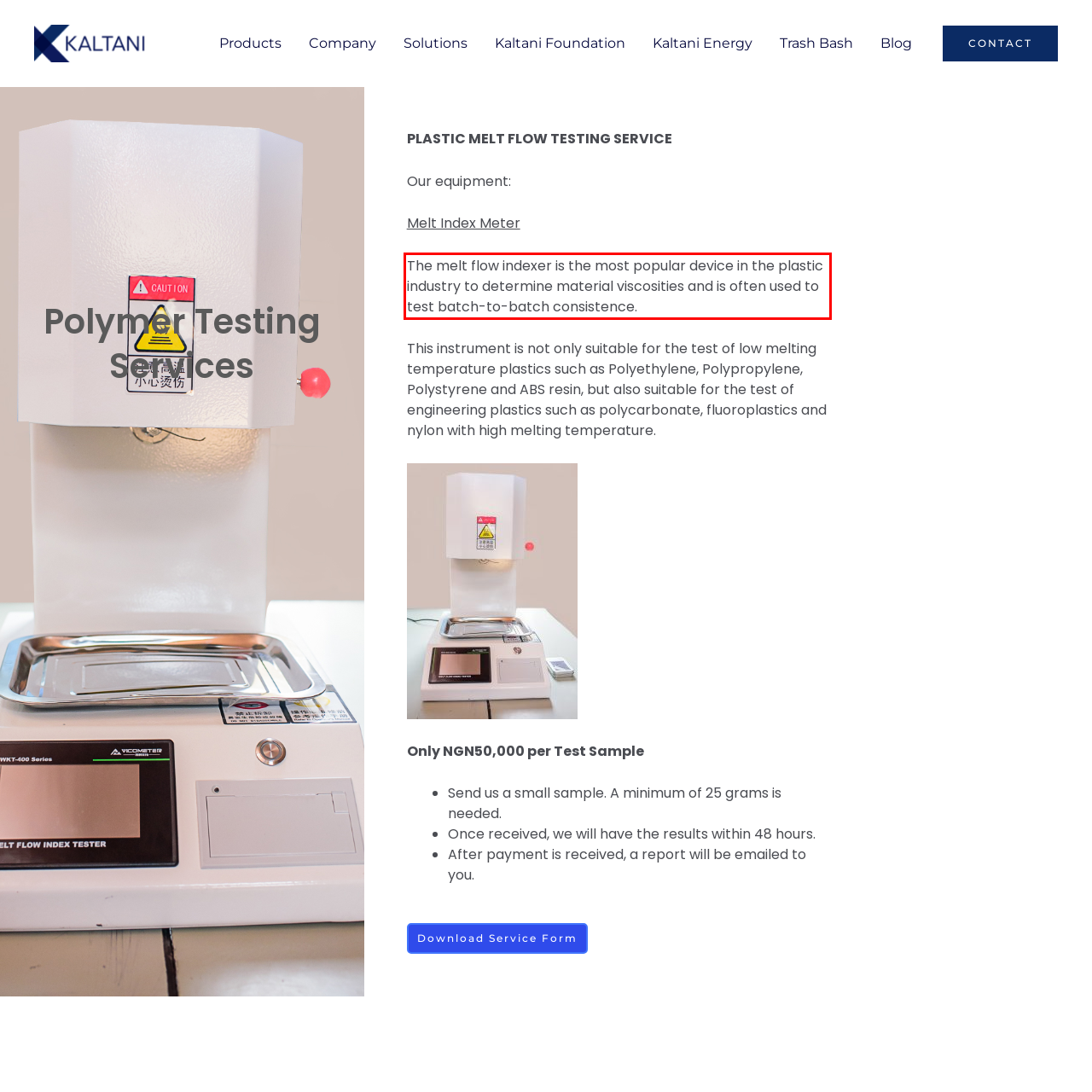Given a webpage screenshot, locate the red bounding box and extract the text content found inside it.

The melt flow indexer is the most popular device in the plastic industry to determine material viscosities and is often used to test batch-to-batch consistence.